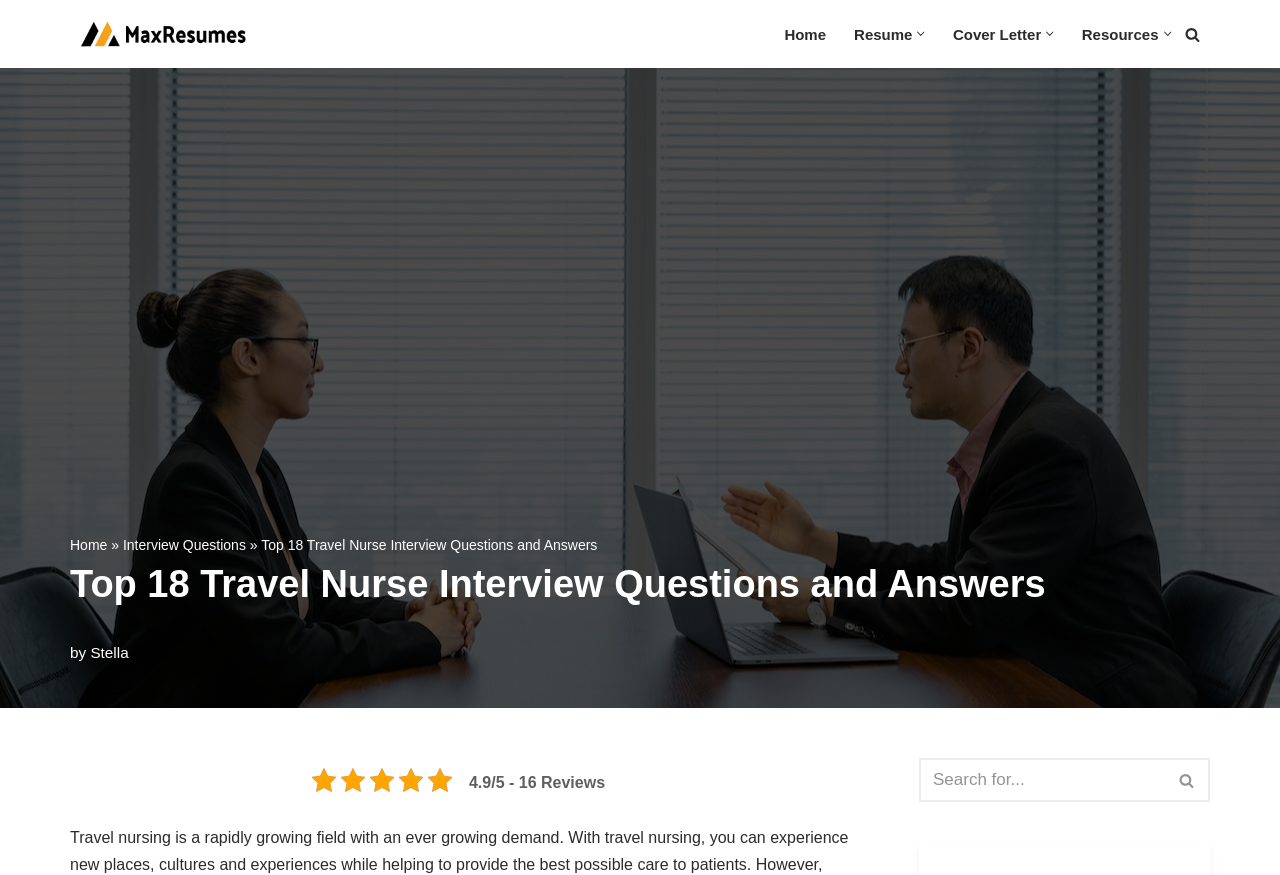Show the bounding box coordinates for the HTML element as described: "Cover Letter".

[0.744, 0.025, 0.814, 0.053]